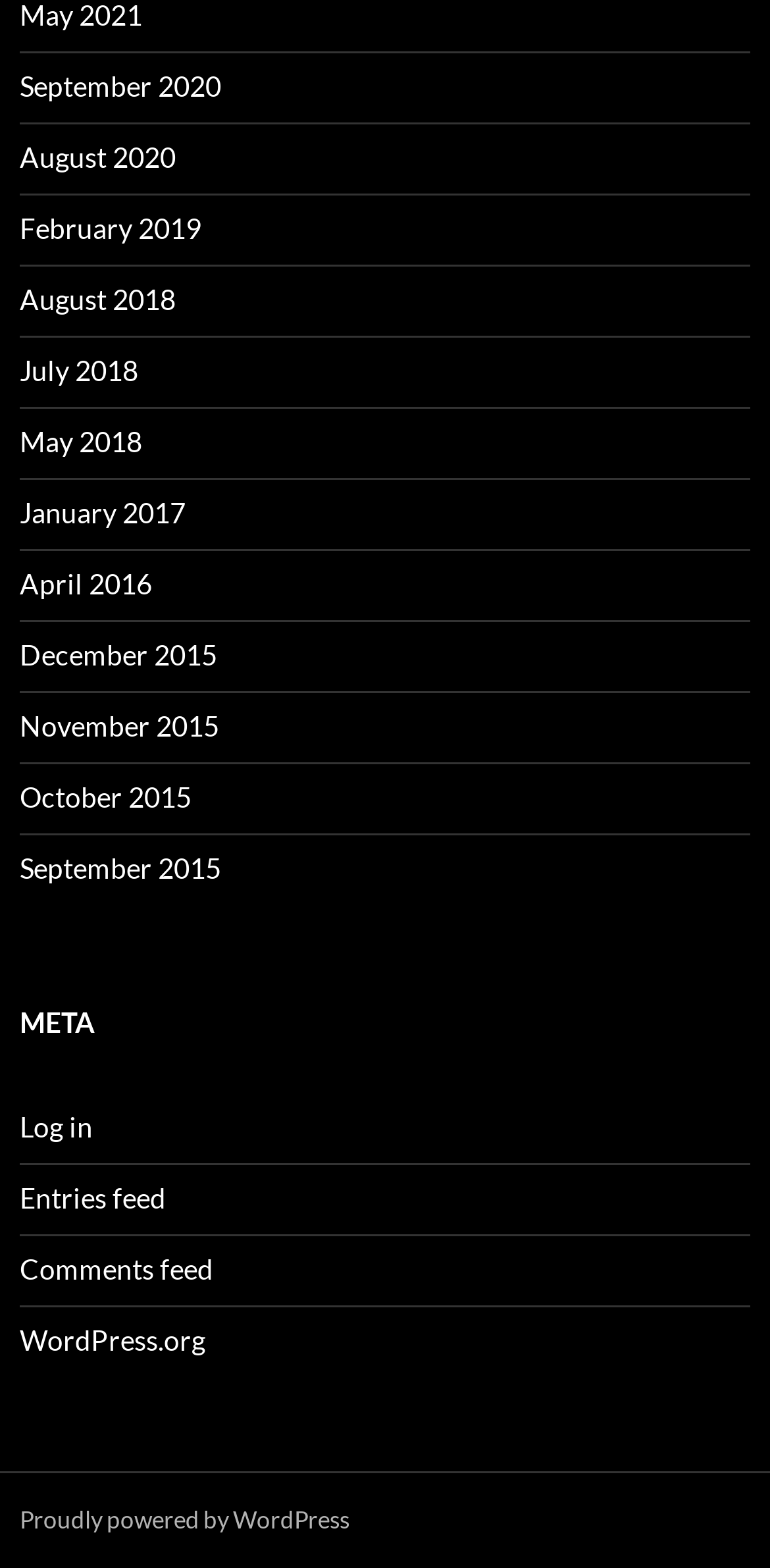Locate the bounding box coordinates of the area you need to click to fulfill this instruction: 'Visit WordPress.org'. The coordinates must be in the form of four float numbers ranging from 0 to 1: [left, top, right, bottom].

[0.026, 0.844, 0.267, 0.866]